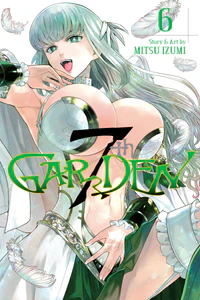What is the genre of the manga series?
Provide a short answer using one word or a brief phrase based on the image.

Adventure and intrigue